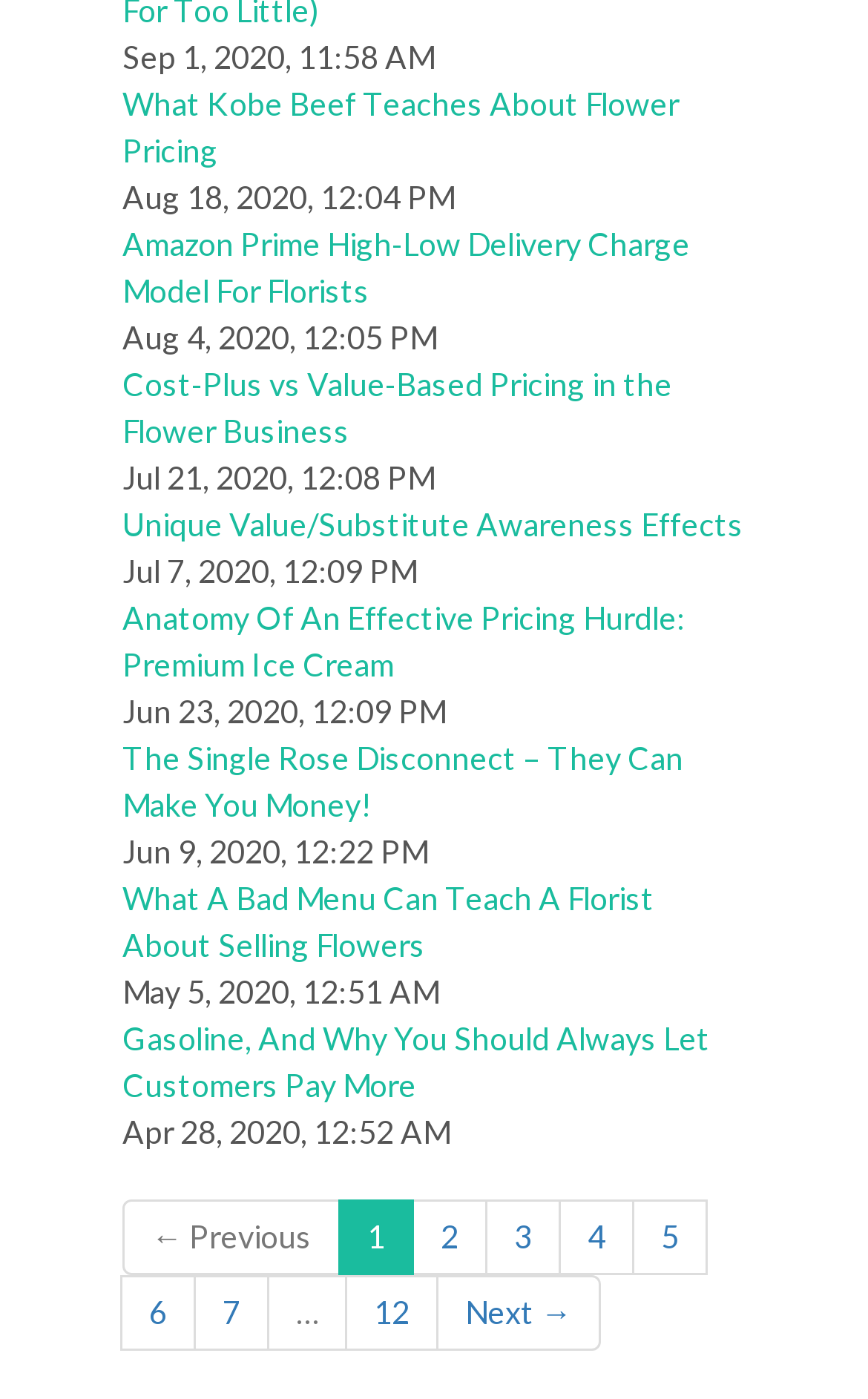Please answer the following question using a single word or phrase: 
How many links are on this webpage?

18